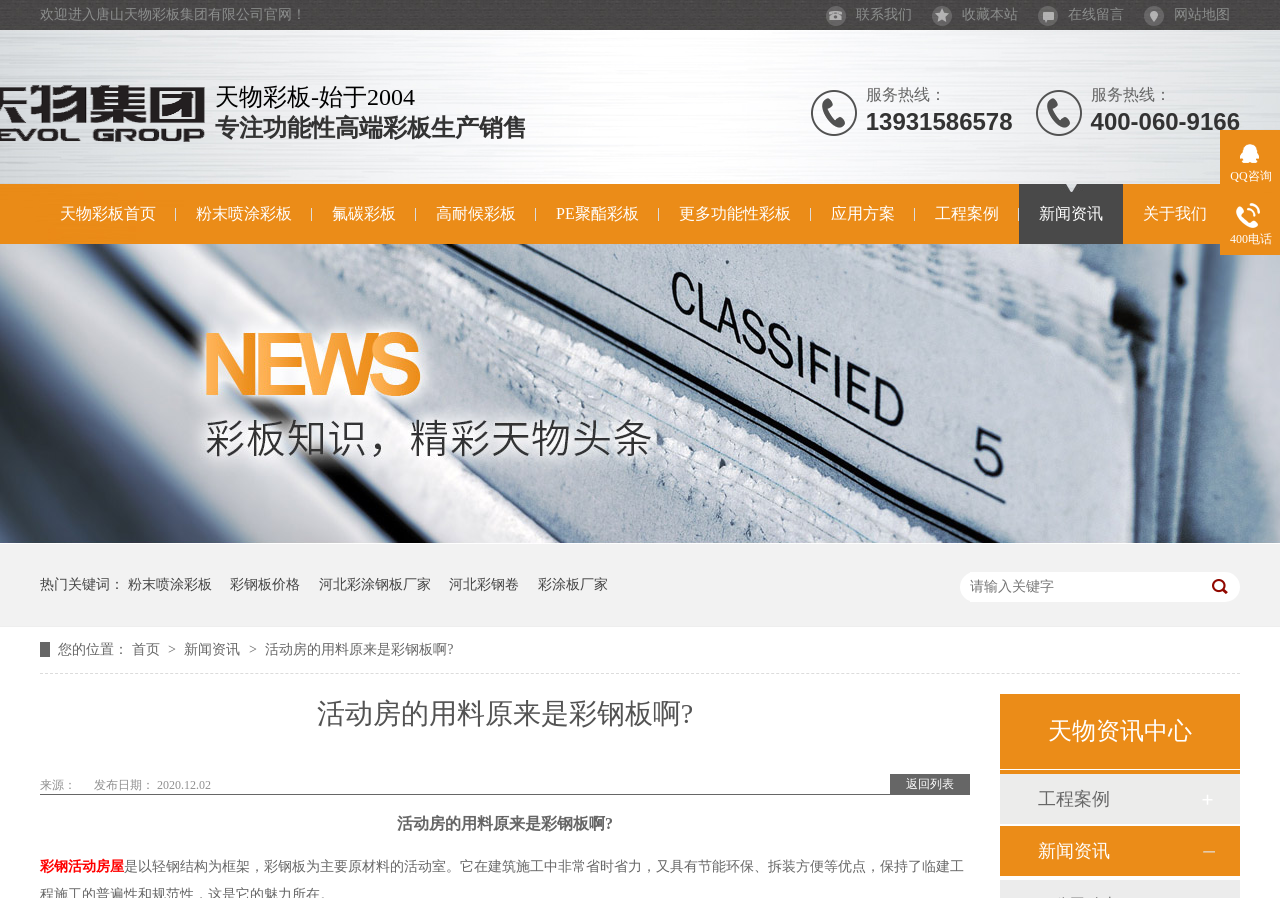What is the position of the search box?
Analyze the image and deliver a detailed answer to the question.

I found the search box by looking at the top right corner of the webpage, where it says '请输入关键字'.